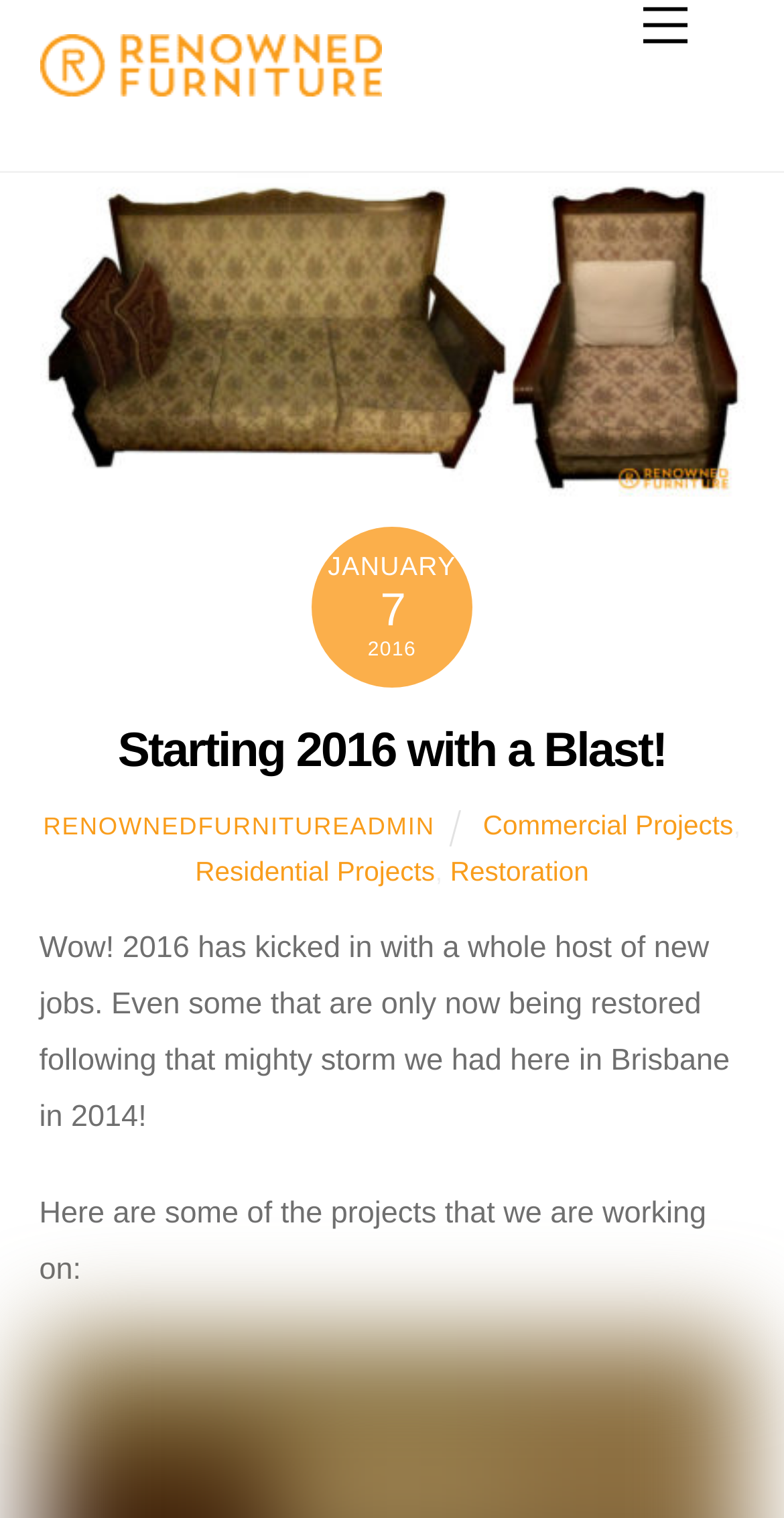What event is mentioned in the webpage that occurred in 2014?
Identify the answer in the screenshot and reply with a single word or phrase.

A mighty storm